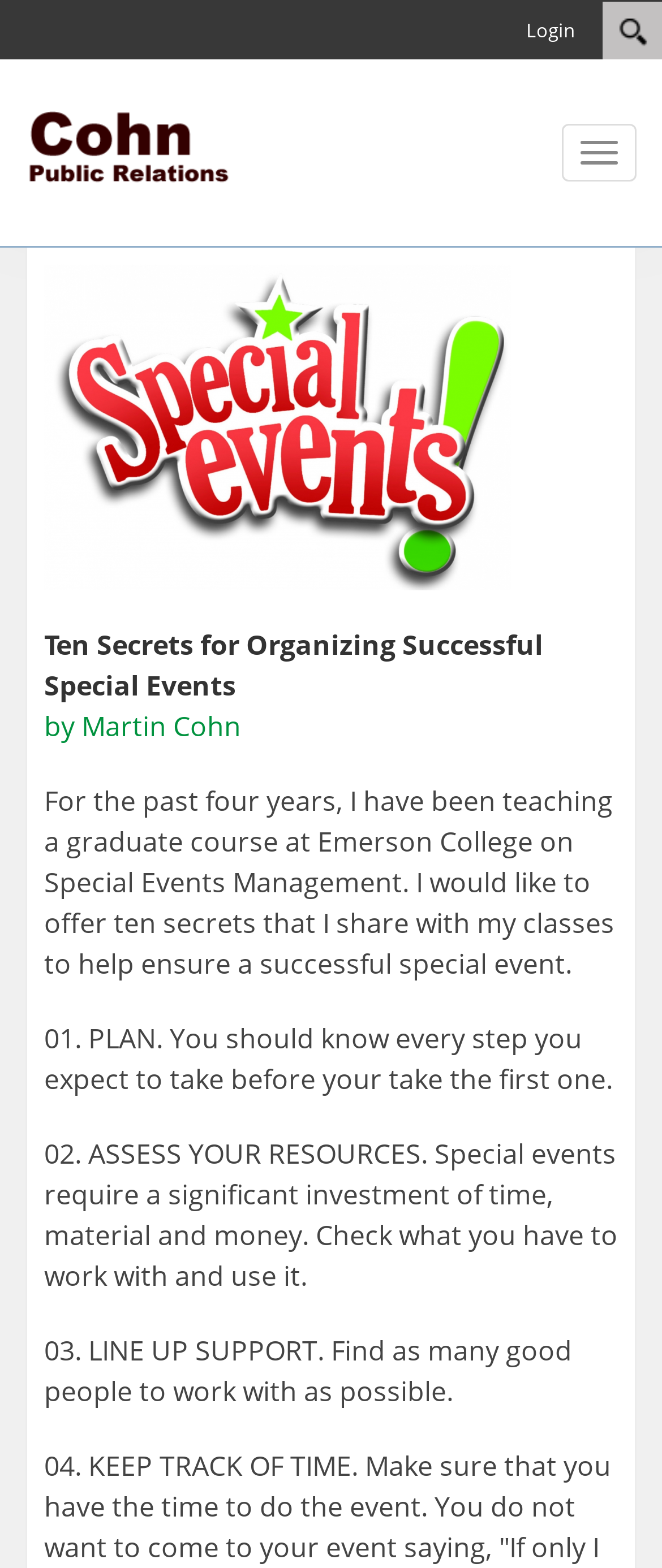Is there a search function on the webpage?
Using the image, give a concise answer in the form of a single word or short phrase.

Yes